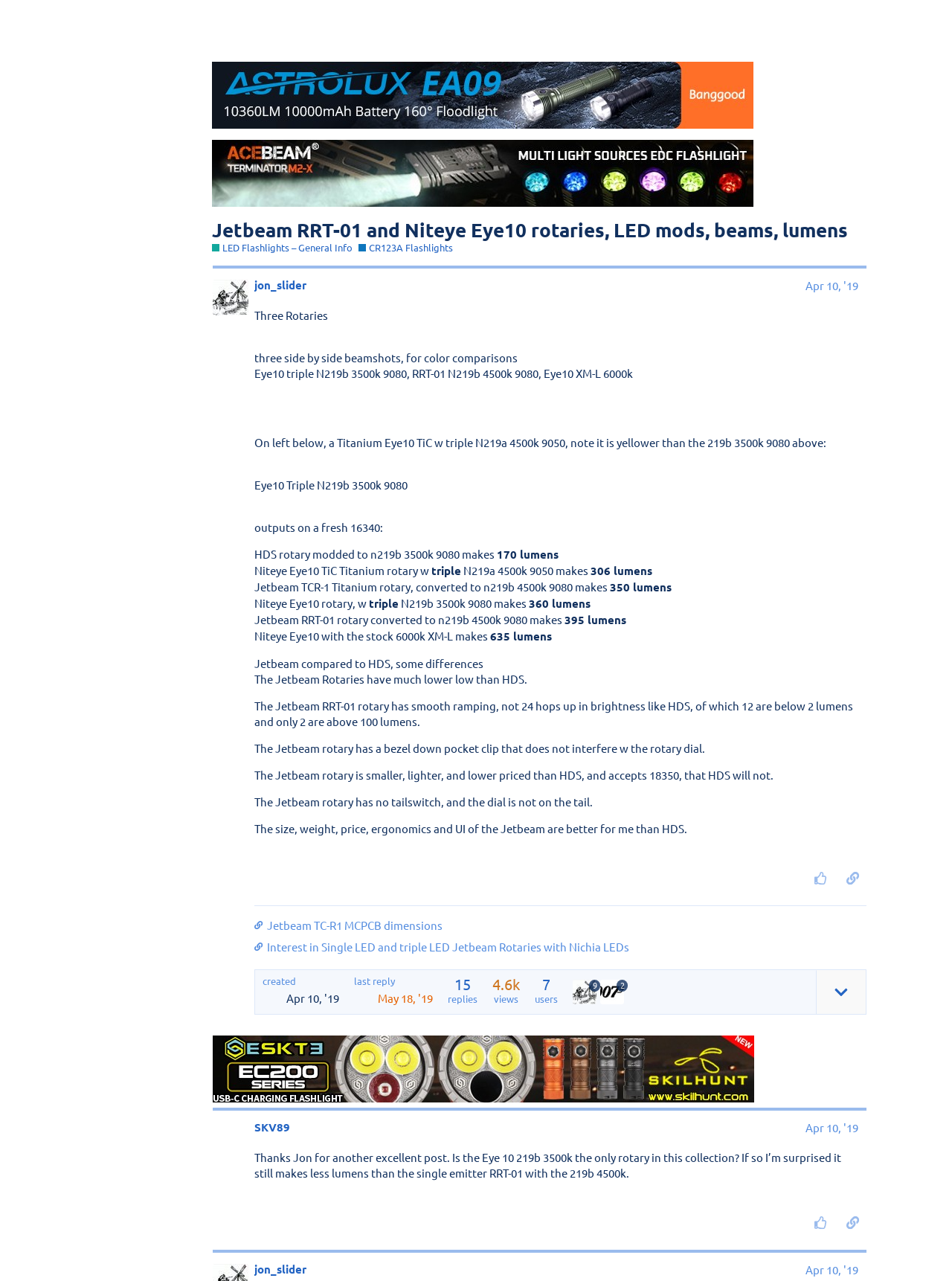Extract the bounding box coordinates for the UI element described as: "Disclaimer".

None